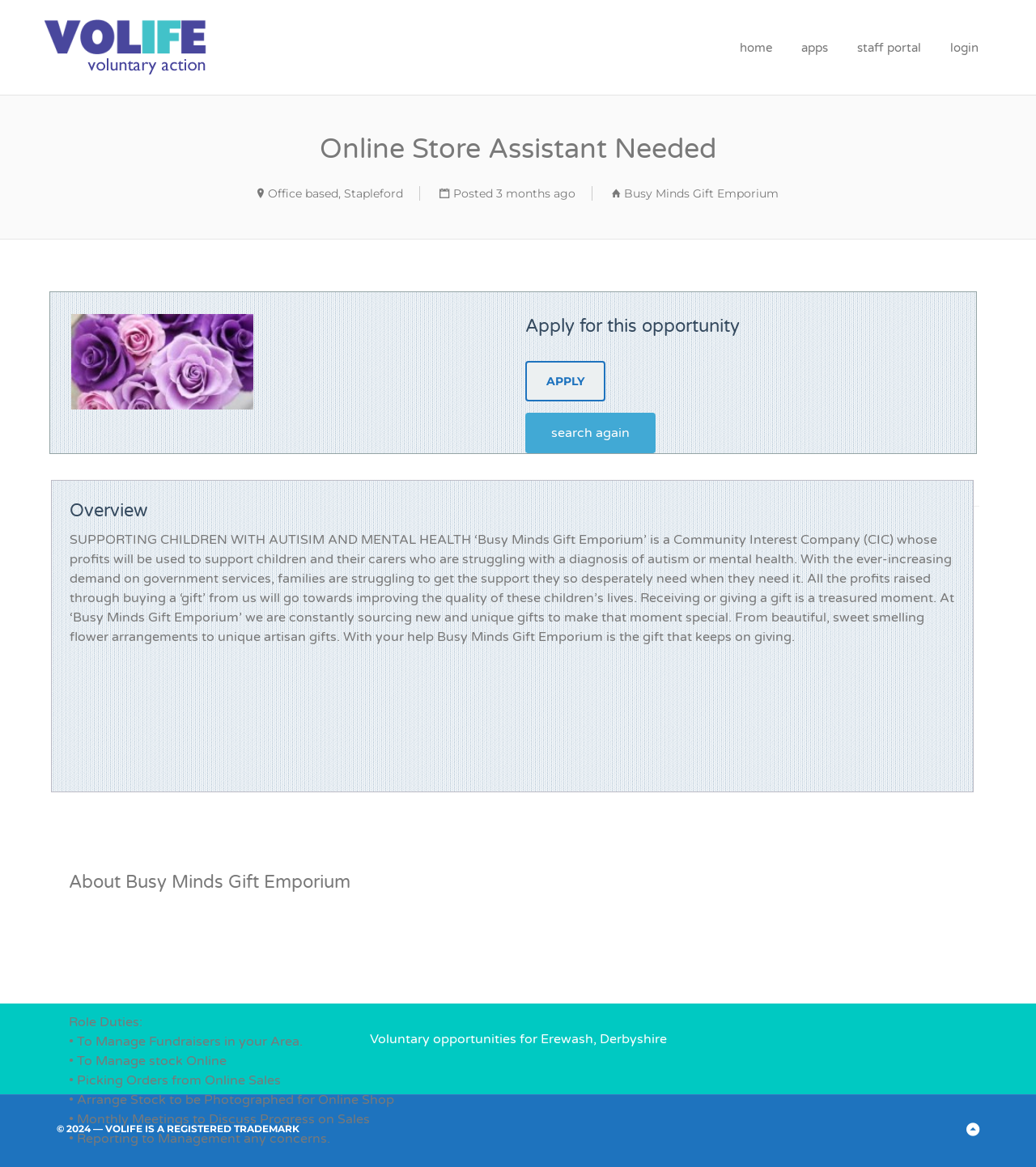Please identify the bounding box coordinates of the element I should click to complete this instruction: 'Contact an advisor'. The coordinates should be given as four float numbers between 0 and 1, like this: [left, top, right, bottom].

None